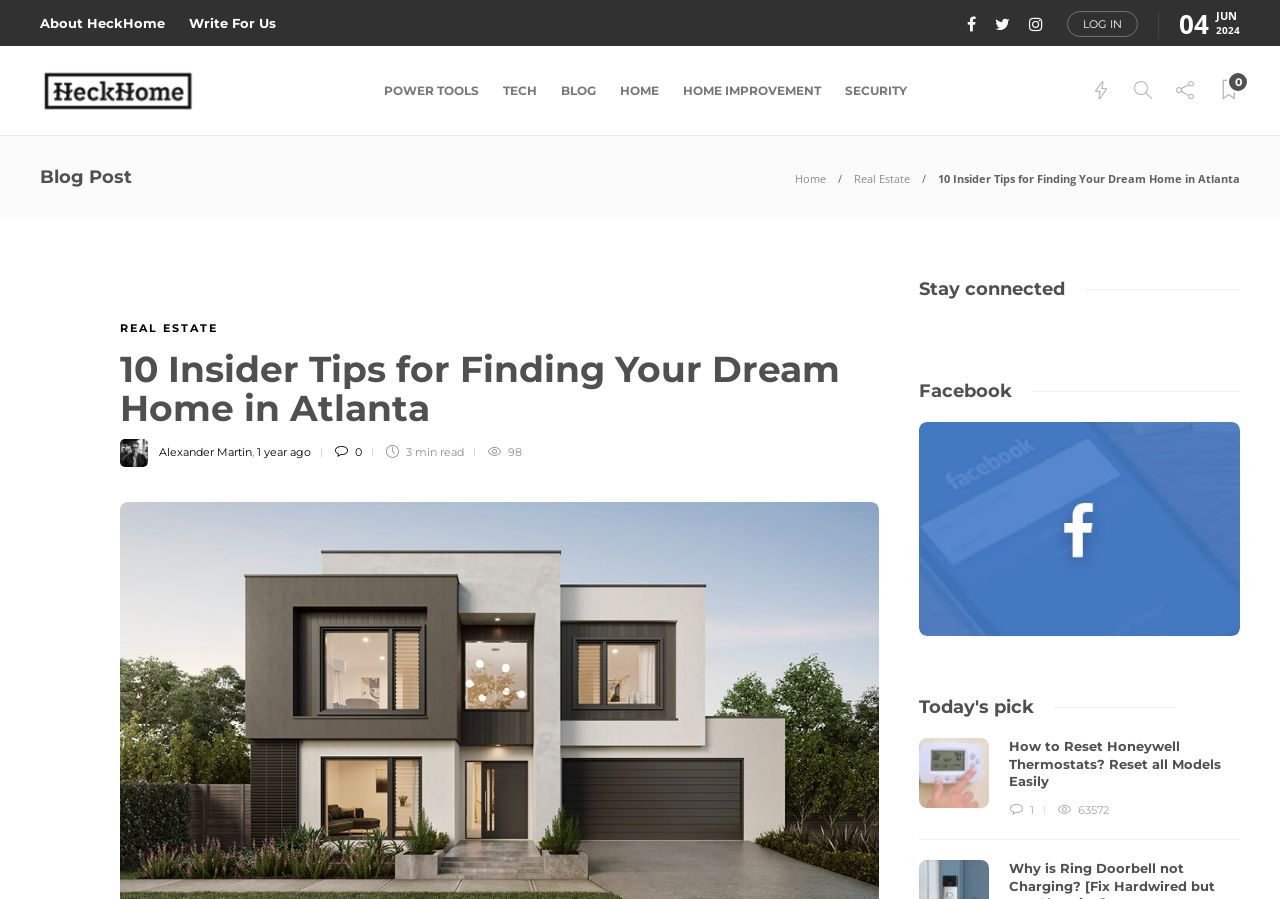Please identify the bounding box coordinates of the region to click in order to complete the given instruction: "Click on the 'REAL ESTATE' link". The coordinates should be four float numbers between 0 and 1, i.e., [left, top, right, bottom].

[0.094, 0.357, 0.17, 0.373]